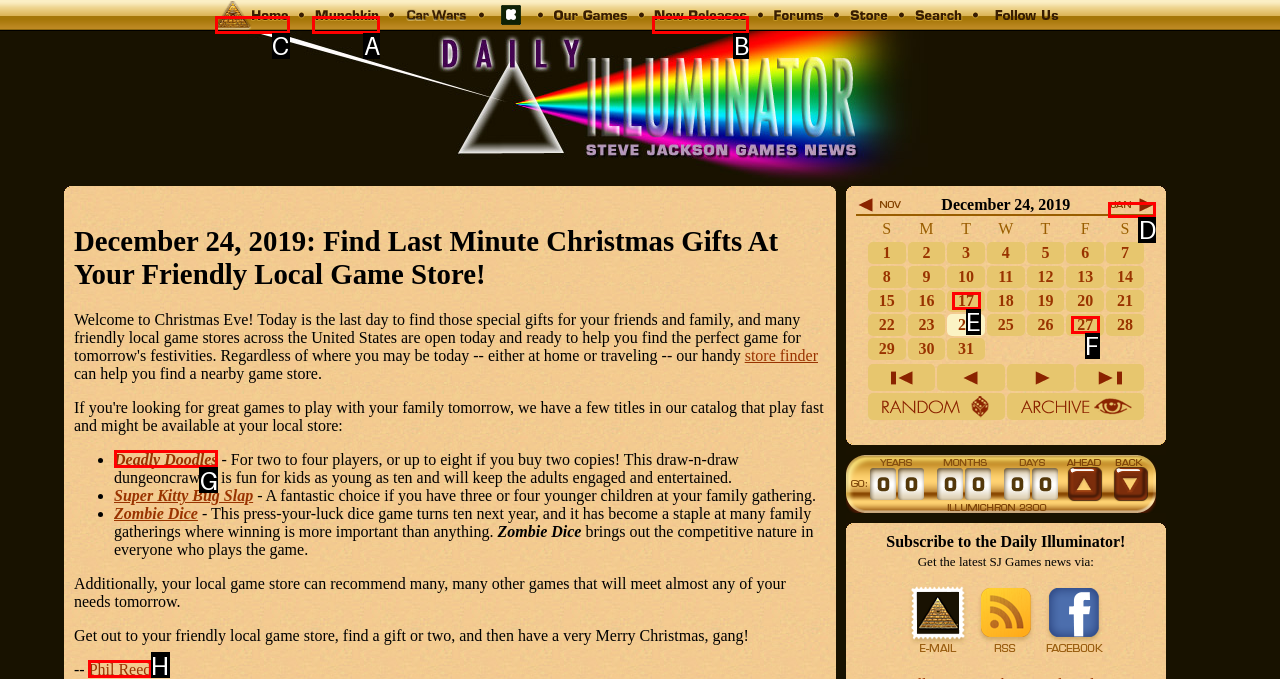Please identify the correct UI element to click for the task: Click on the 'Home' link Respond with the letter of the appropriate option.

C